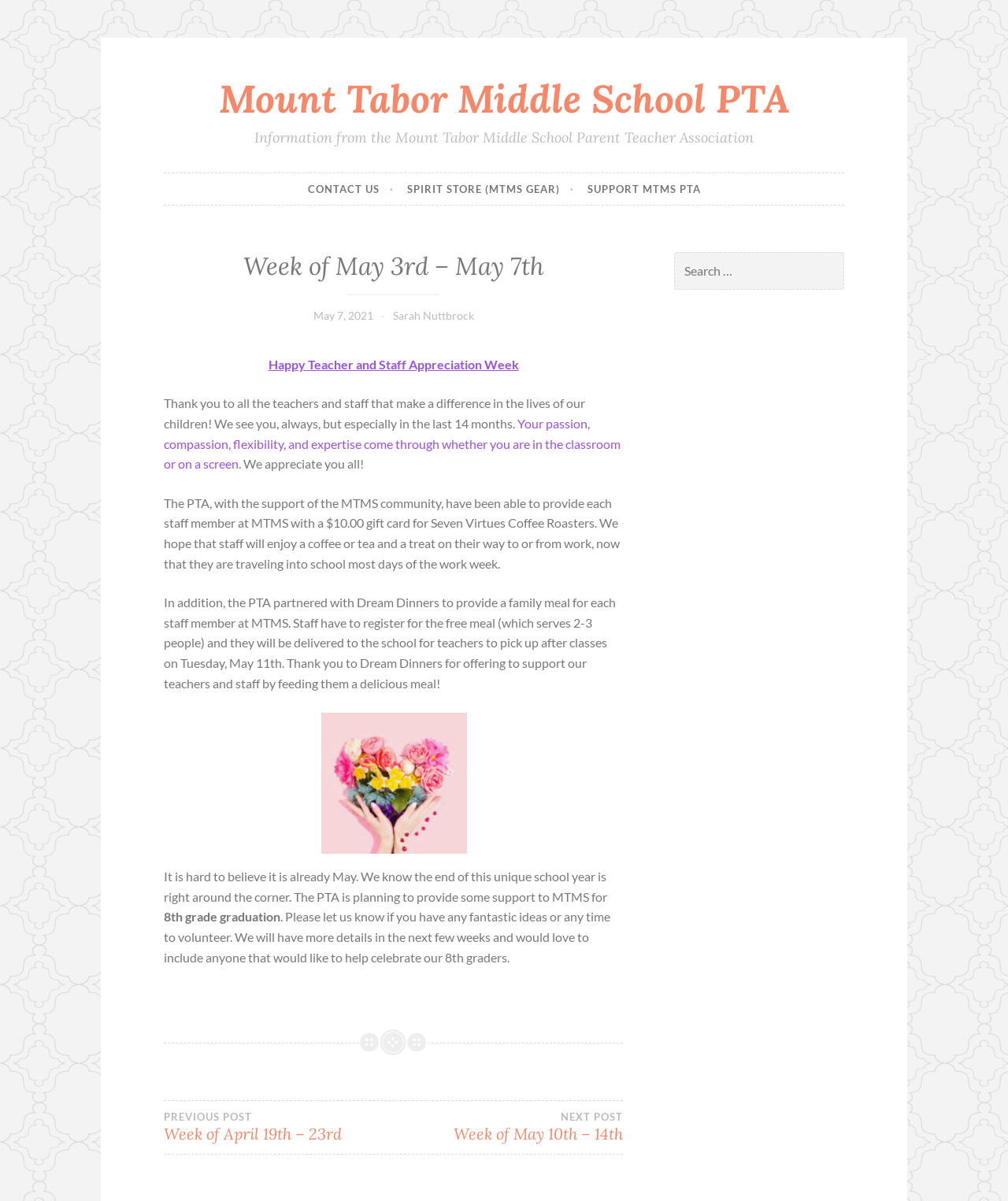Use the details in the image to answer the question thoroughly: 
What is the purpose of the PTA?

I inferred the answer by reading the text 'Thank you to all the teachers and staff that make a difference in the lives of our children!' and the subsequent paragraphs which describe the PTA's efforts to appreciate and support the teachers and staff.